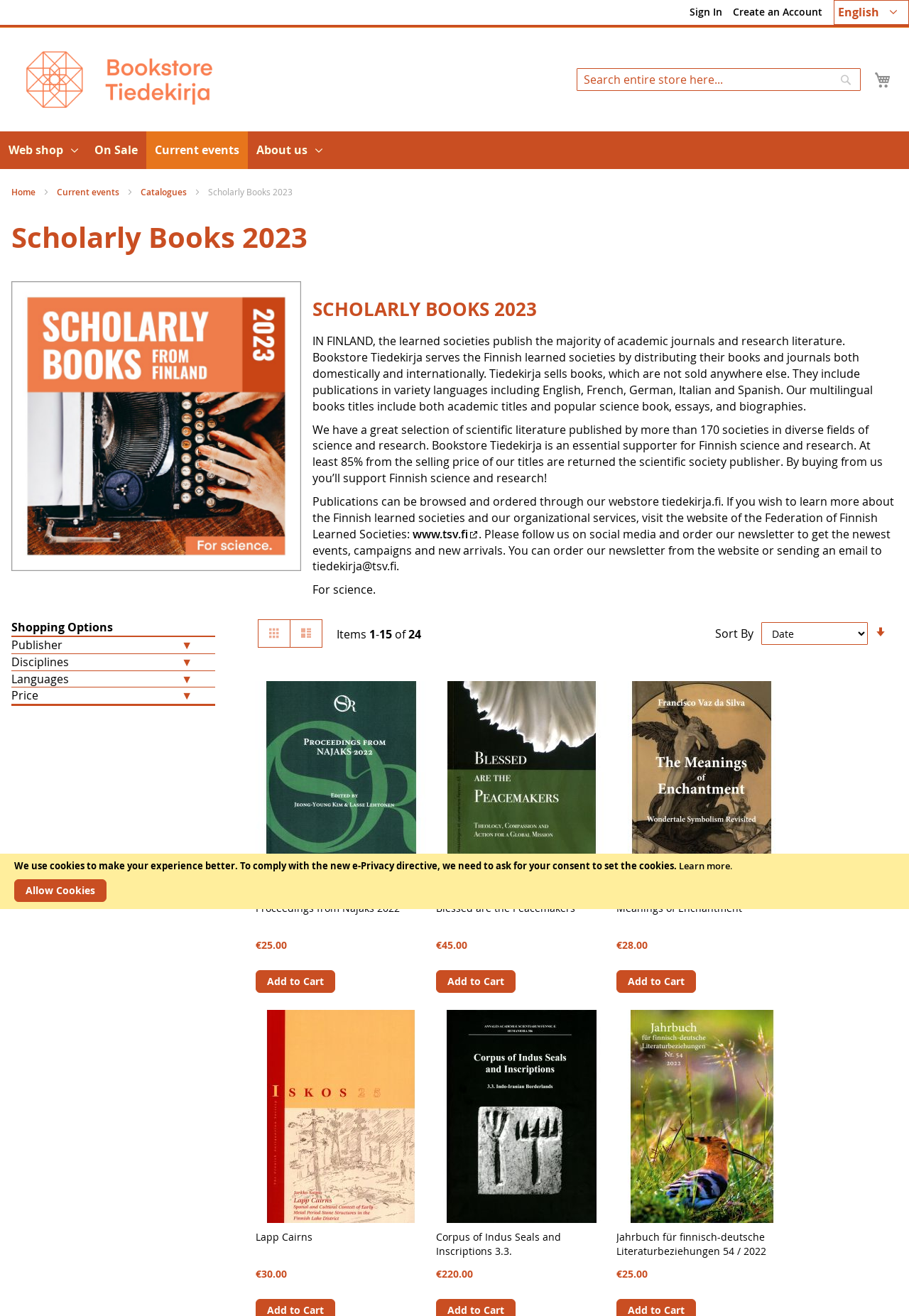Find the bounding box coordinates of the element I should click to carry out the following instruction: "View current events".

[0.161, 0.1, 0.273, 0.128]